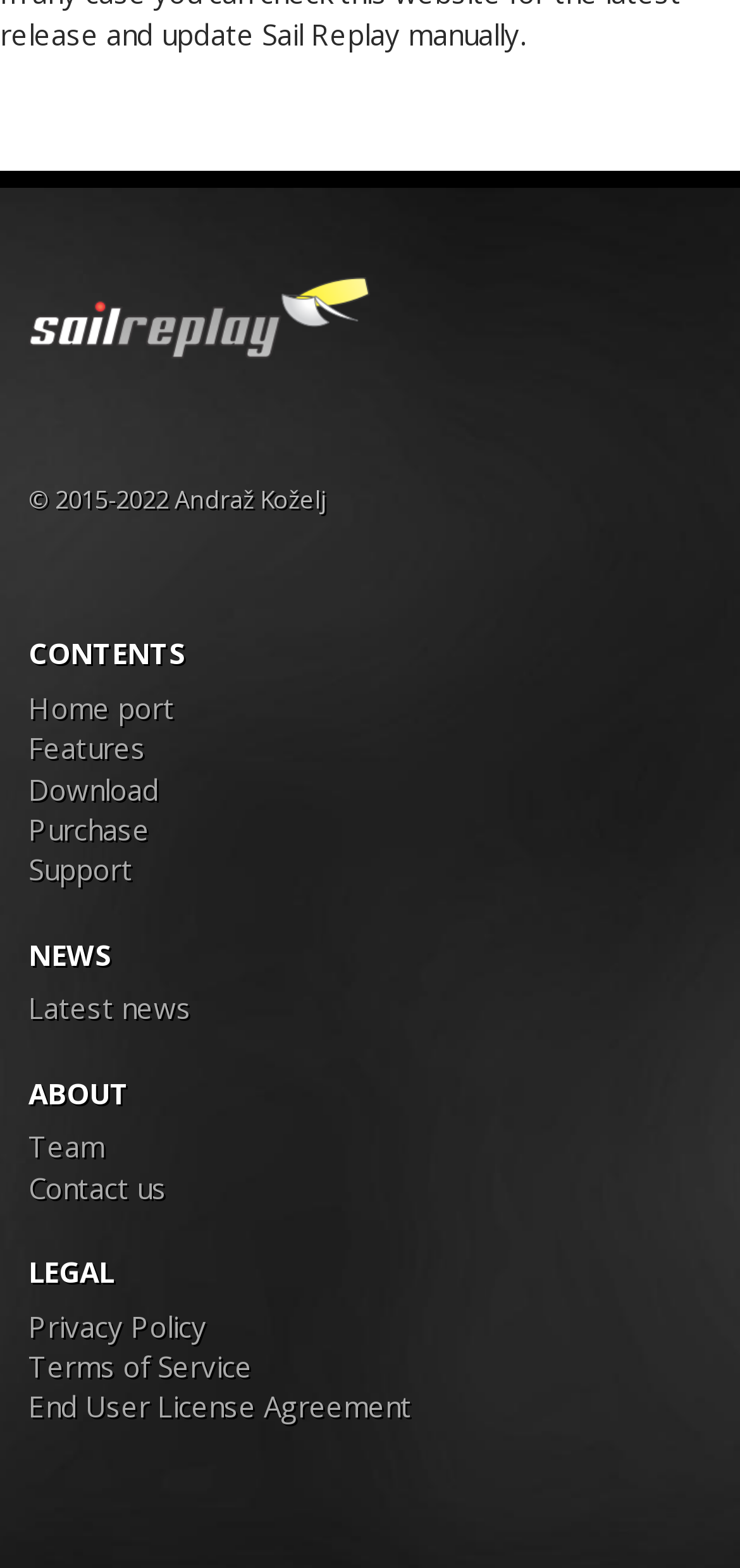Give the bounding box coordinates for the element described as: "End User License Agreement".

[0.038, 0.885, 0.556, 0.909]